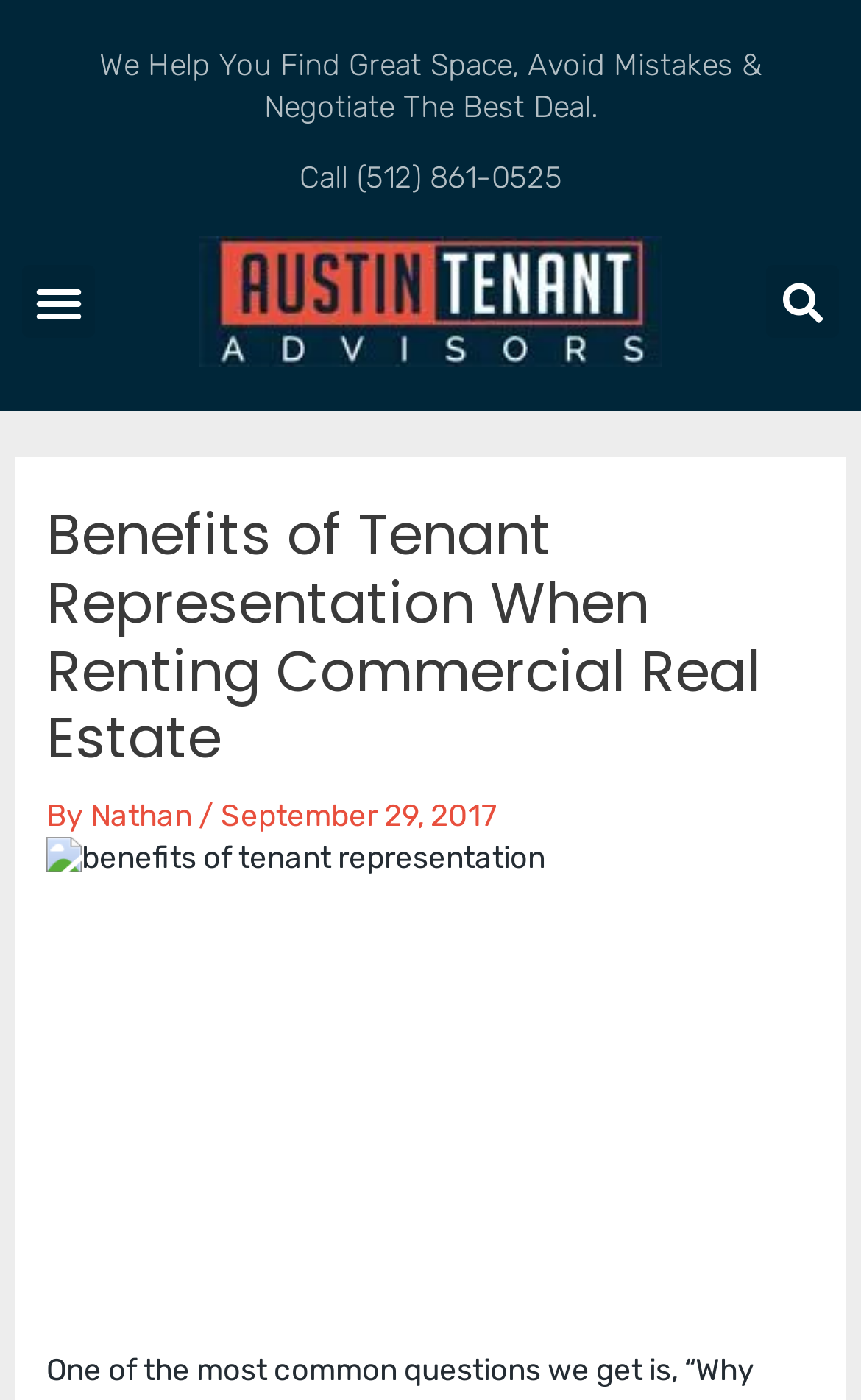Refer to the screenshot and give an in-depth answer to this question: What is the name of the office space rental agency?

I found the name of the agency by looking at the link element with the text 'Austin Tenant Advisors Office Space Rental Agency' which is located at the top of the webpage, and it is also accompanied by an image with the same name.